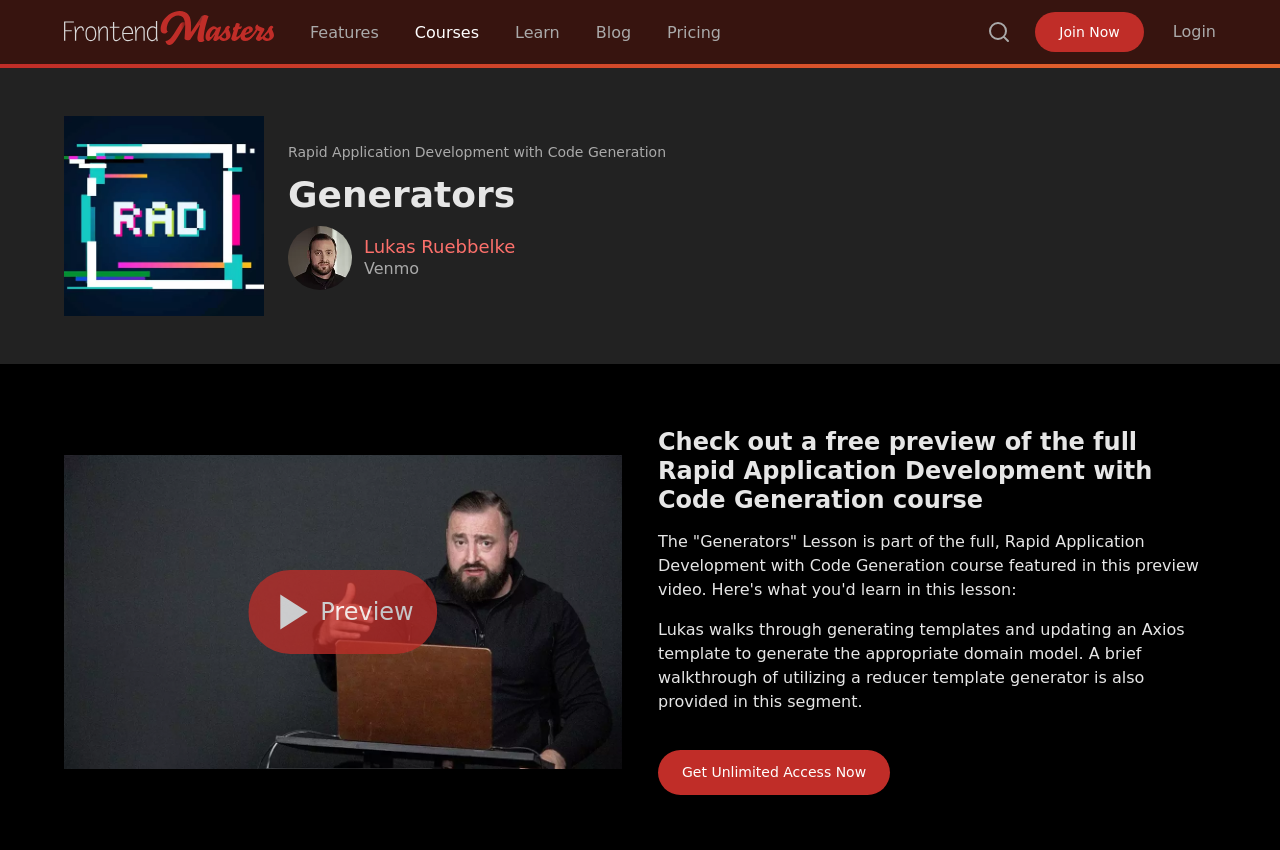How many links are in the top navigation bar?
Refer to the image and provide a detailed answer to the question.

I found the answer by counting the link elements in the top navigation bar, which are 'FrontendMasters', 'Features', 'Courses', 'Learn', 'Blog', and 'Pricing'.